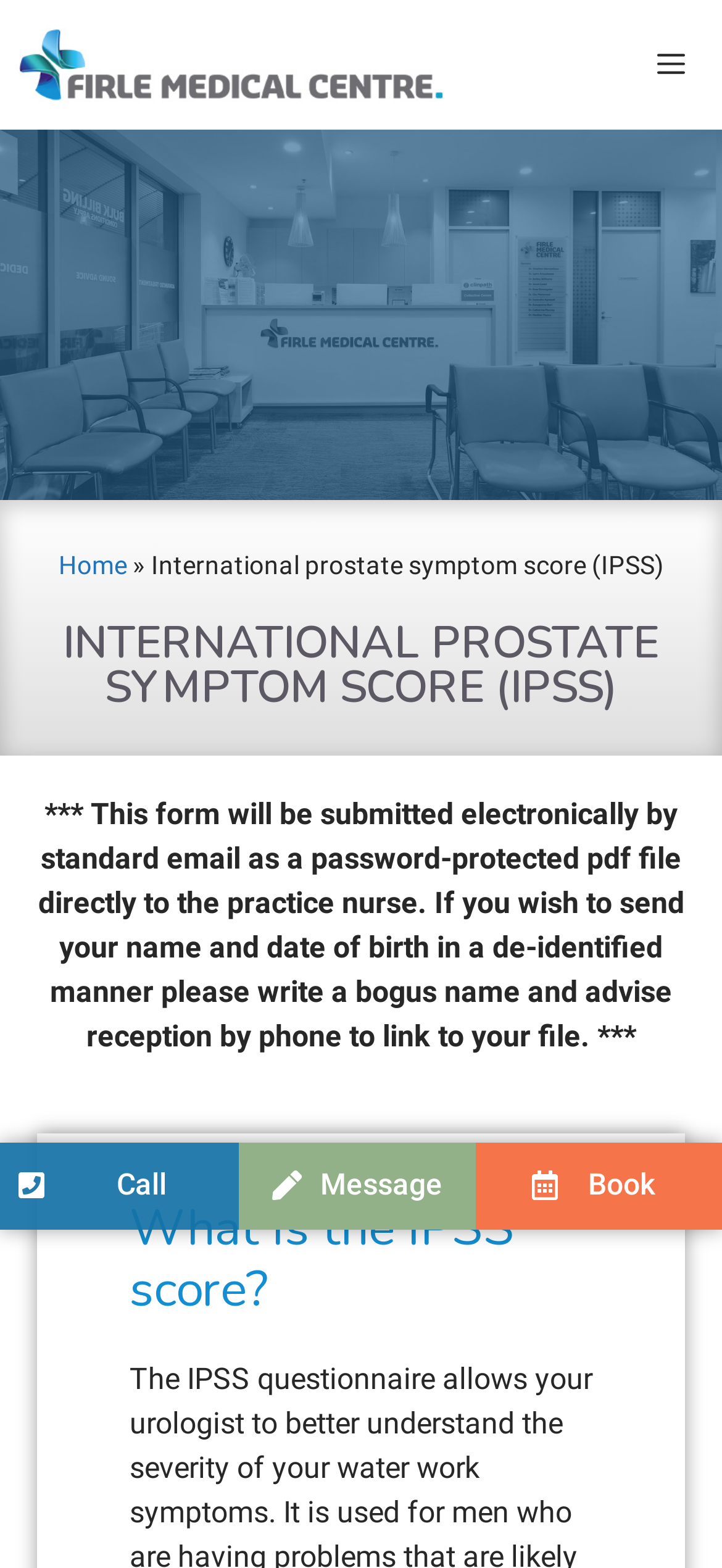What is the purpose of submitting the form?
Look at the image and construct a detailed response to the question.

According to the webpage, the form will be submitted electronically by standard email as a password-protected pdf file directly to the practice nurse. This implies that the purpose of submitting the form is to send the information to the practice nurse.